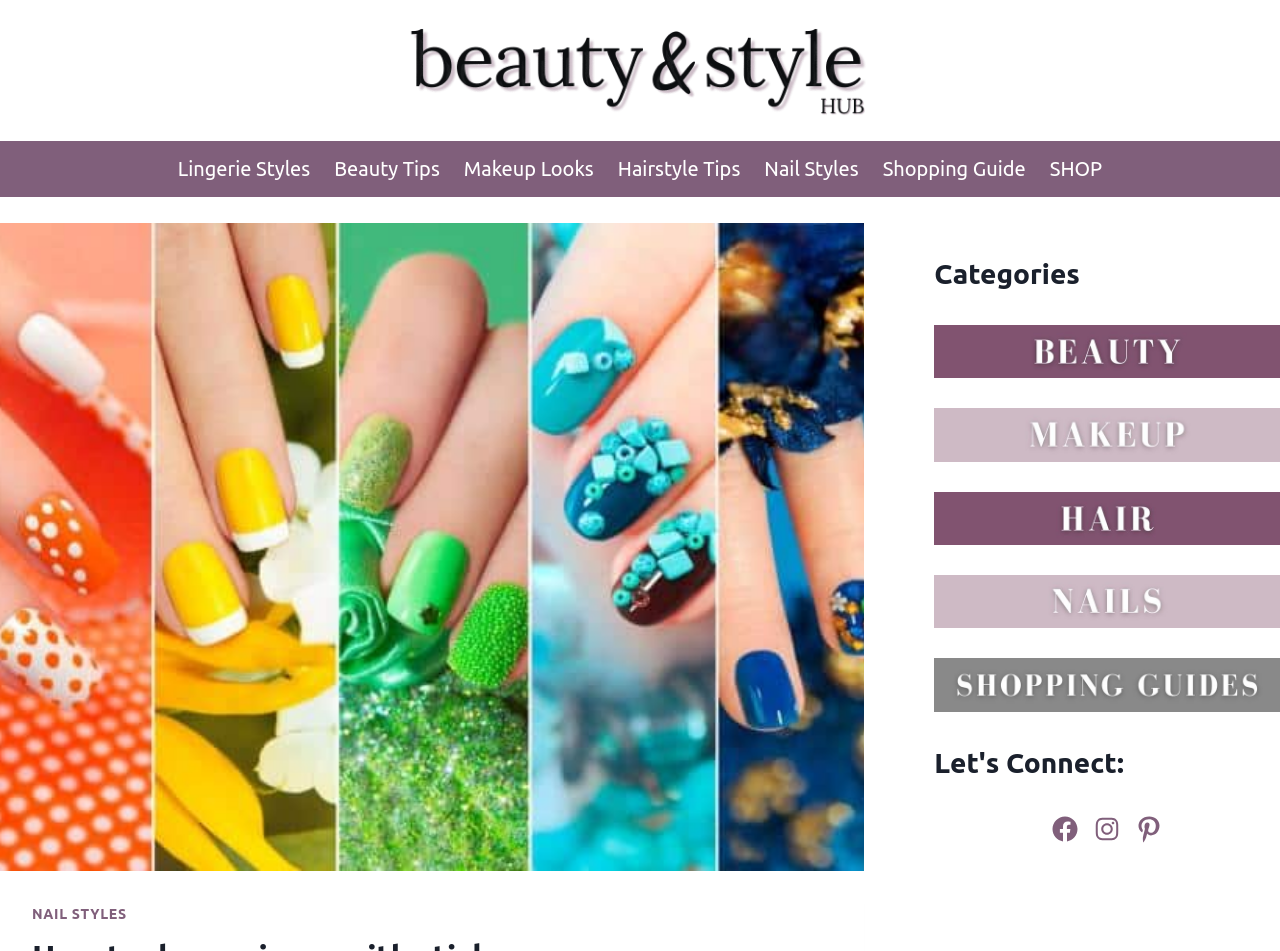Can you extract the headline from the webpage for me?

How to do manicure with stickers